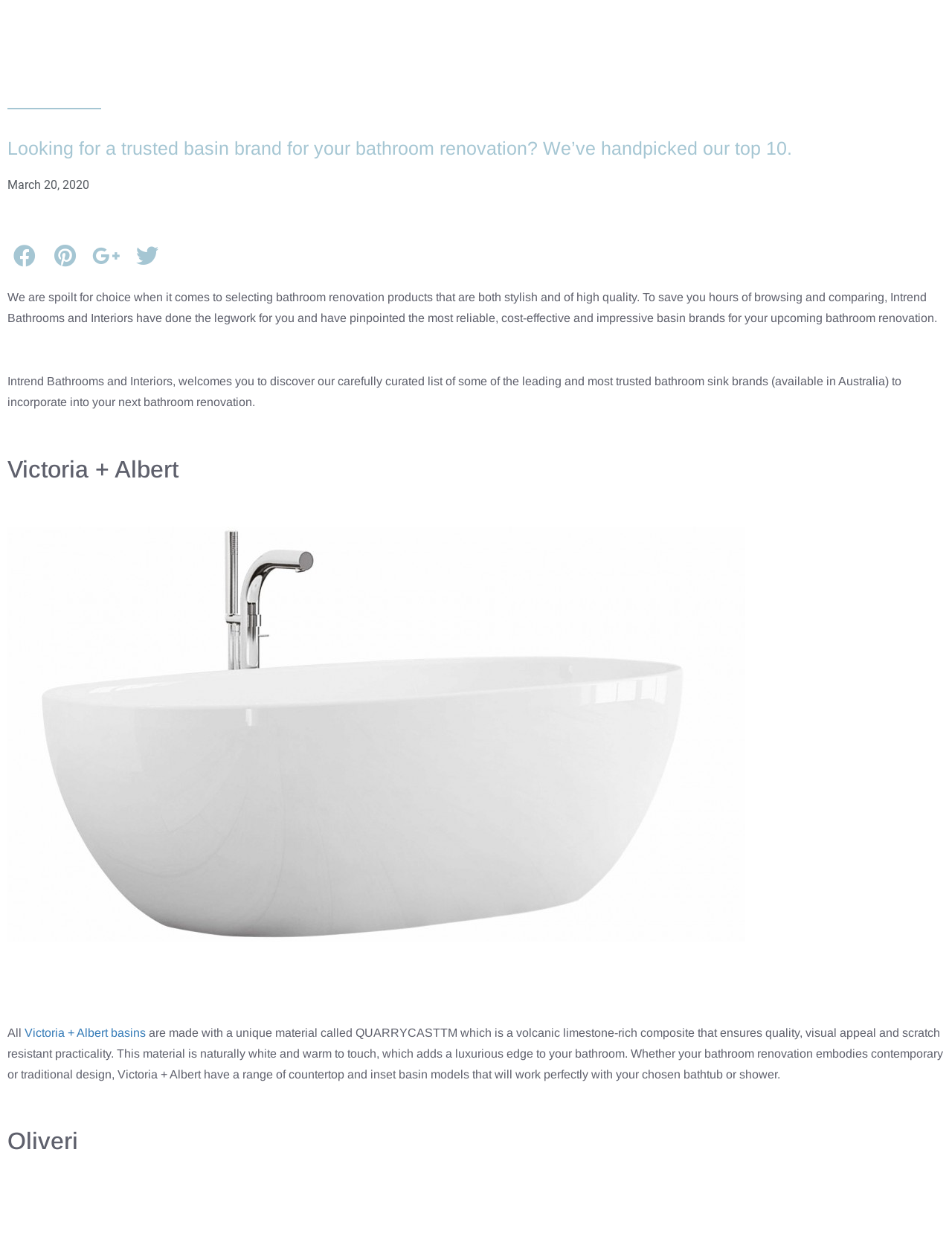Answer the question with a brief word or phrase:
How many buttons are there at the top of the webpage?

3